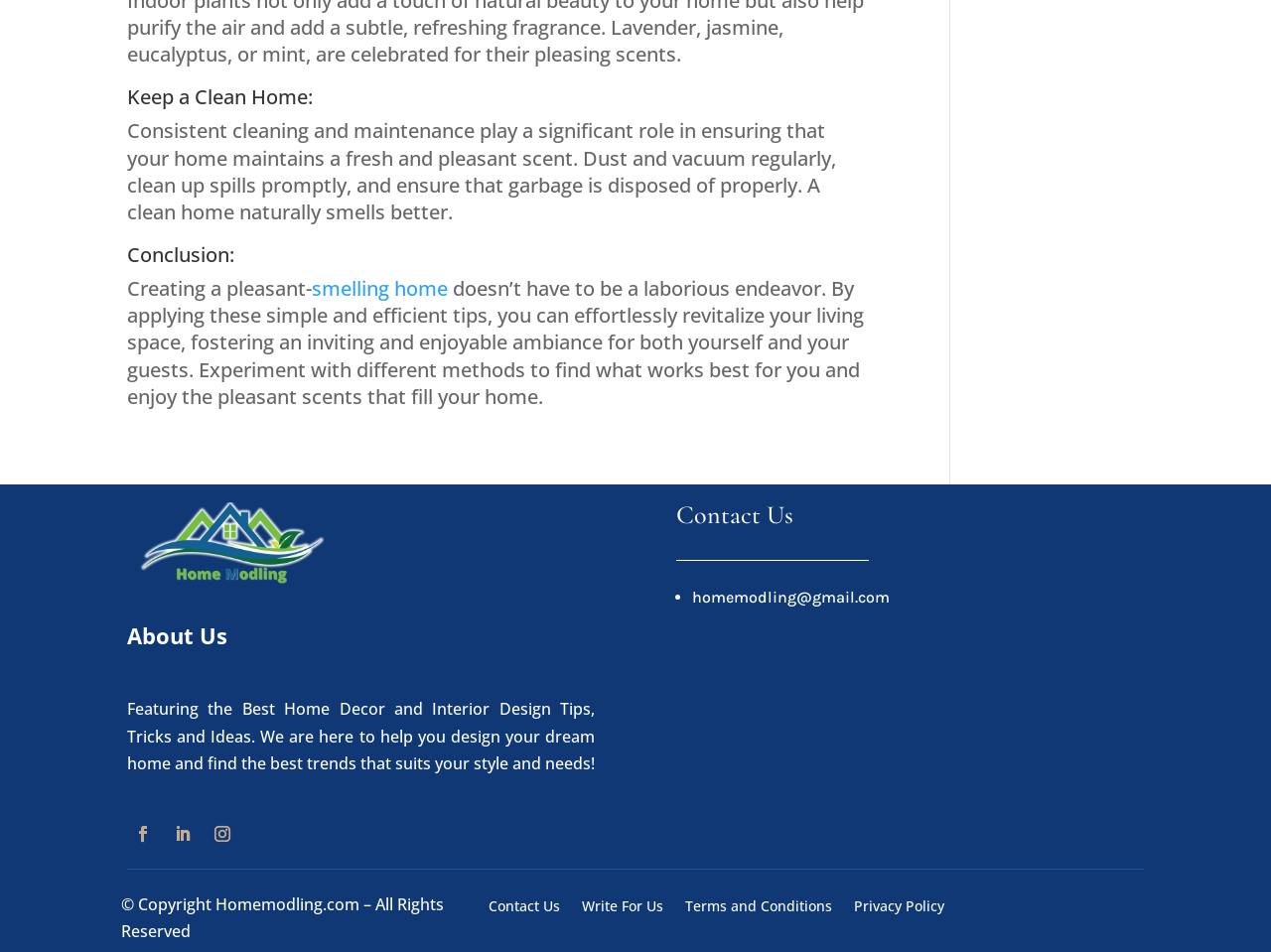What is the purpose of the 'About Us' section?
Look at the image and respond with a single word or a short phrase.

To provide information about the website